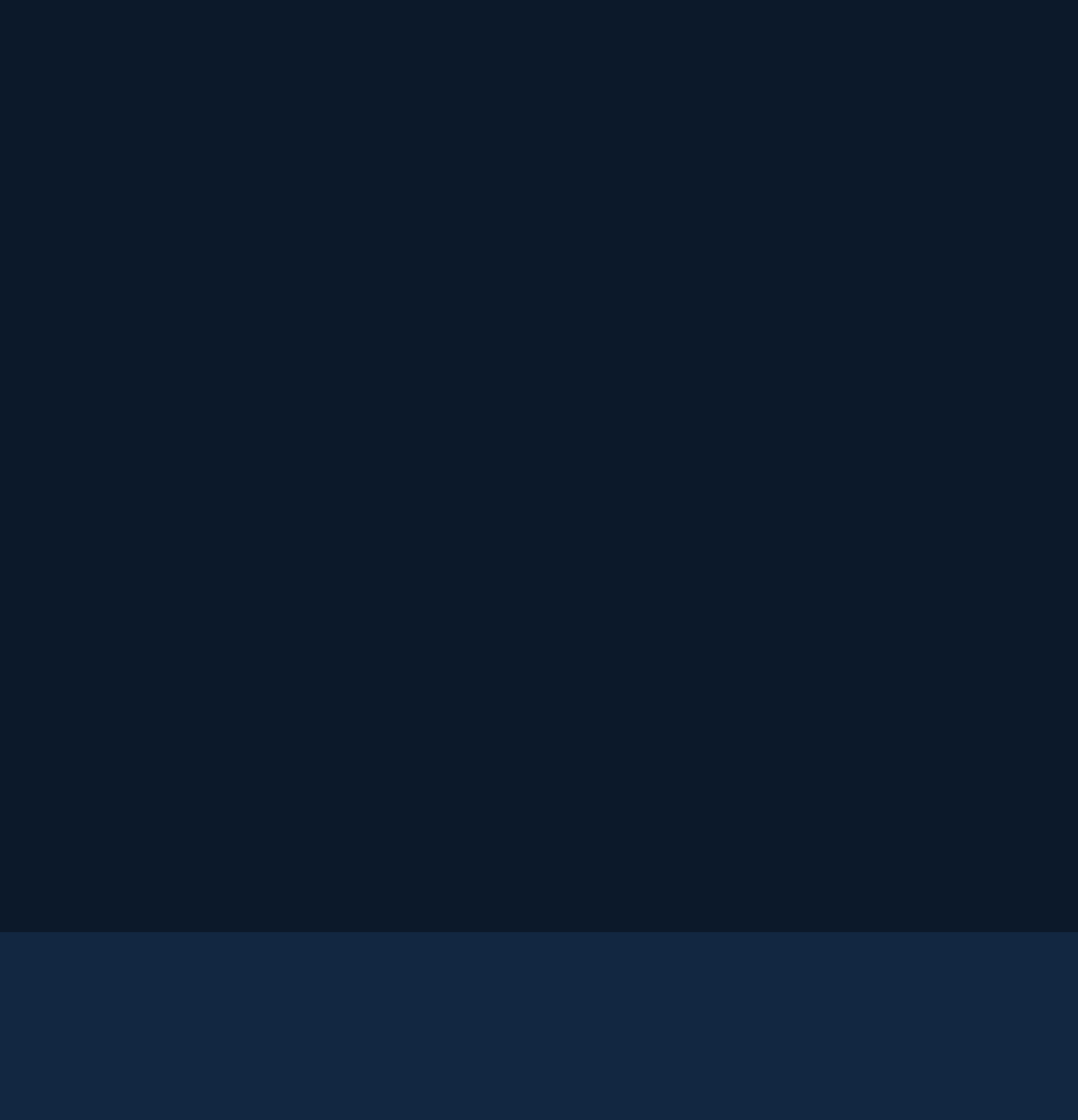Could you determine the bounding box coordinates of the clickable element to complete the instruction: "Call 801-845-9026"? Provide the coordinates as four float numbers between 0 and 1, i.e., [left, top, right, bottom].

[0.009, 0.328, 0.087, 0.341]